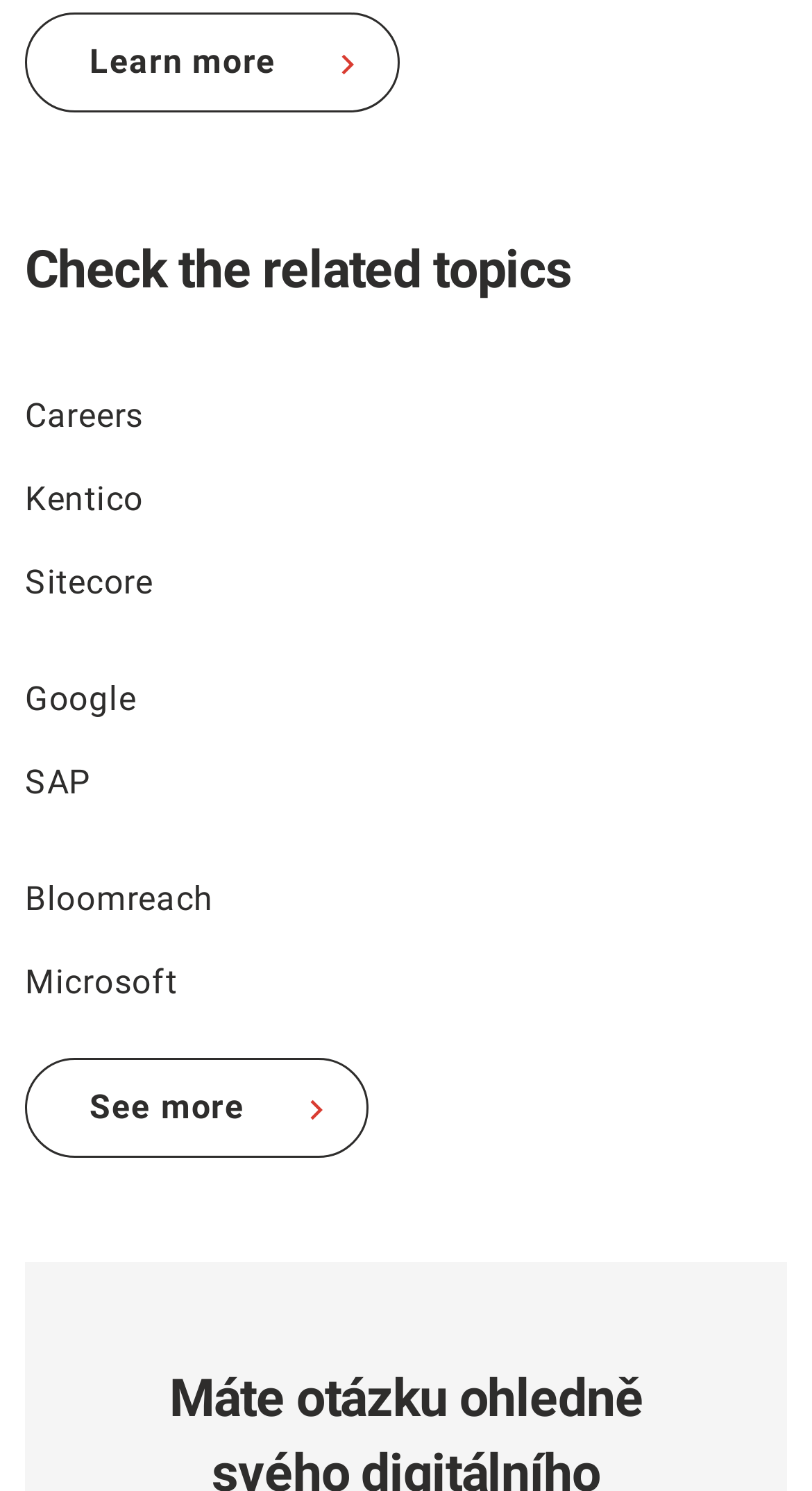How many elements are there in the top-left corner of the webpage?
From the image, respond using a single word or phrase.

2